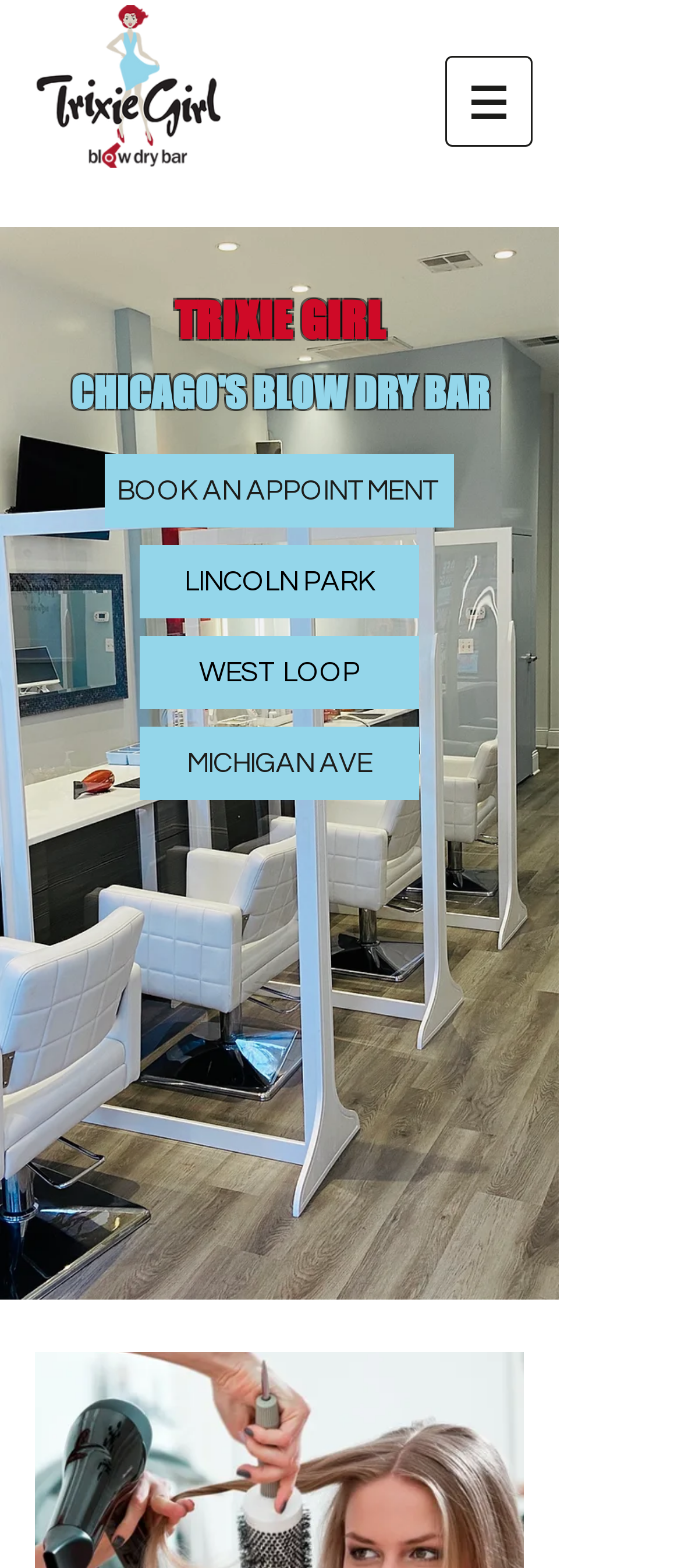Please reply with a single word or brief phrase to the question: 
What is the name of the logo image on the webpage?

TGlogoweb.png